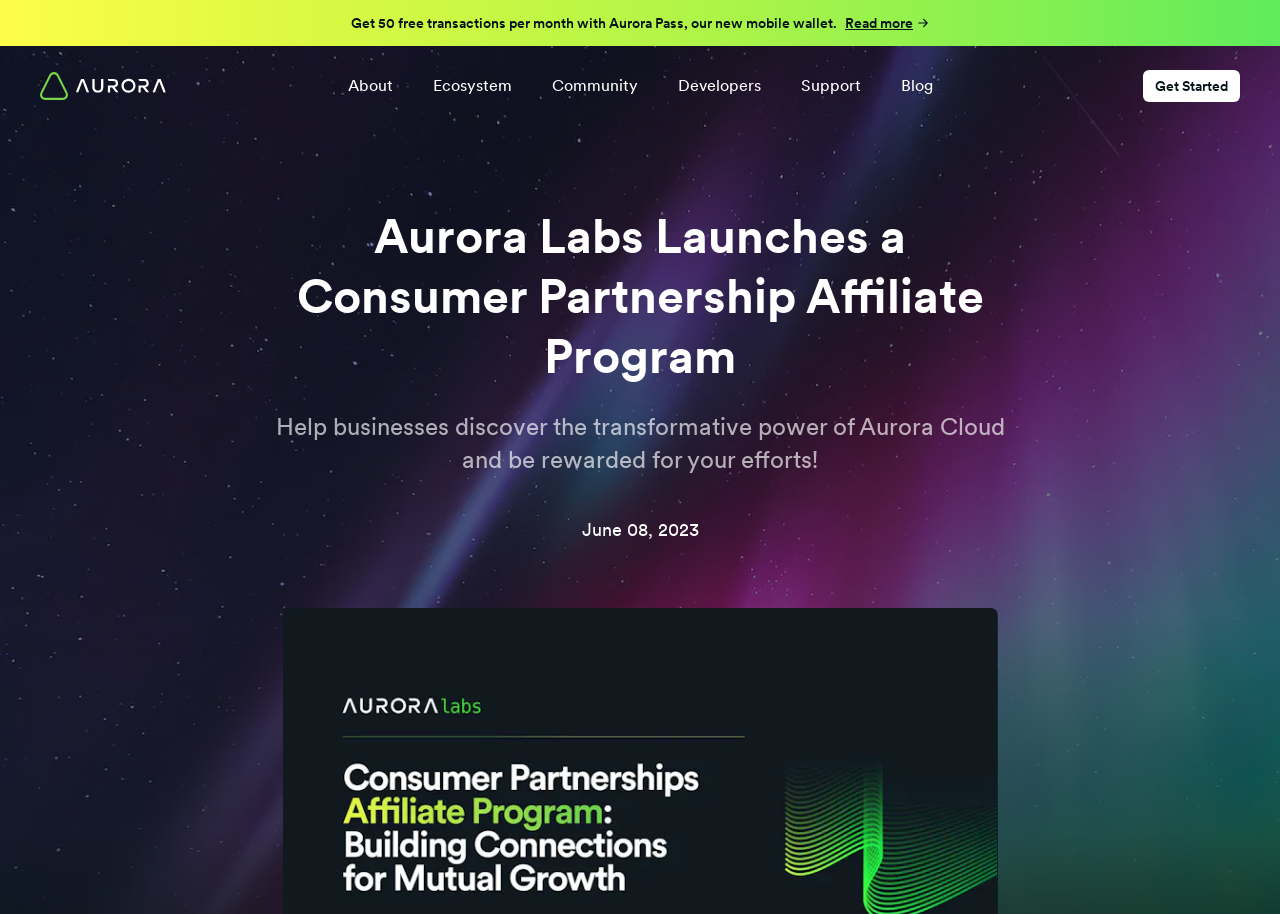What is the purpose of the affiliate program?
Answer the question in as much detail as possible.

The purpose of the affiliate program can be found in the StaticText element 'Help businesses discover the transformative power of Aurora Cloud and be rewarded for your efforts!' which is located below the heading.